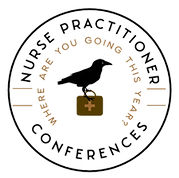What is the tone of the logo design?
Please answer using one word or phrase, based on the screenshot.

Professional and creative